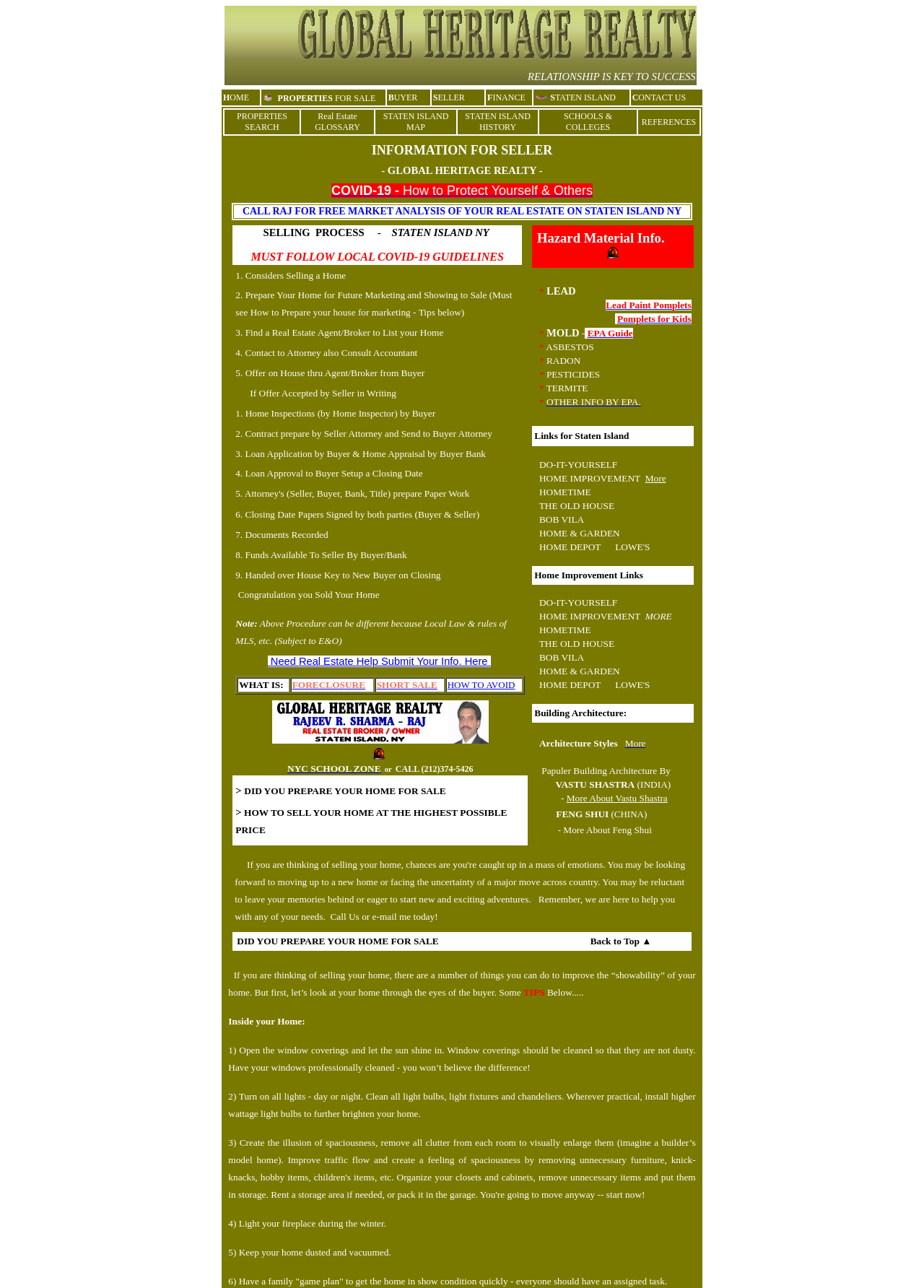What are the options for searching properties?
Refer to the image and offer an in-depth and detailed answer to the question.

The options for searching properties can be found in the middle section of the webpage, where there are links to 'PROPERTIES SEARCH', 'Real Estate GLOSSARY', 'STATEN ISLAND MAP', 'STATEN ISLAND HISTORY', 'SCHOOLS & COLLEGES', and 'REFERENCES'.